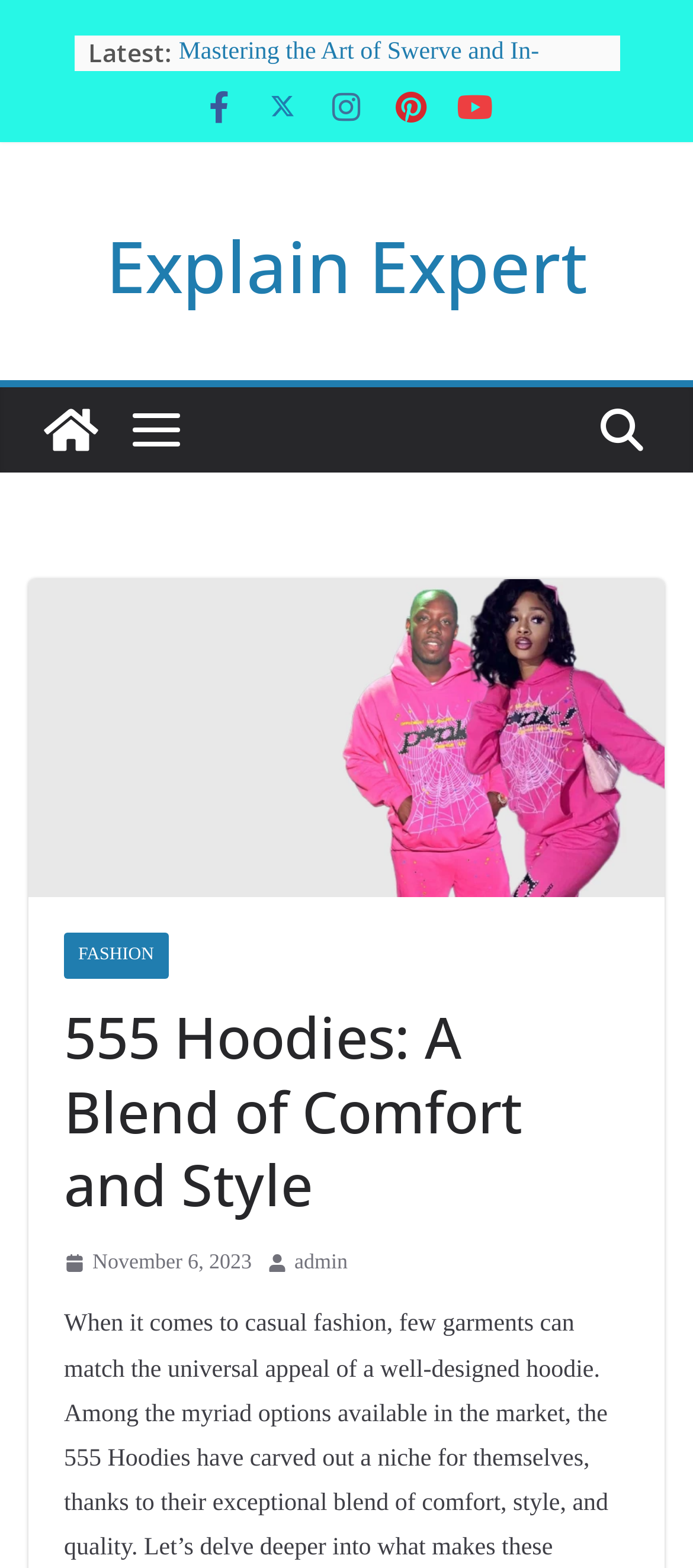Identify the bounding box of the UI element described as follows: "Explain Expert". Provide the coordinates as four float numbers in the range of 0 to 1 [left, top, right, bottom].

[0.153, 0.138, 0.847, 0.201]